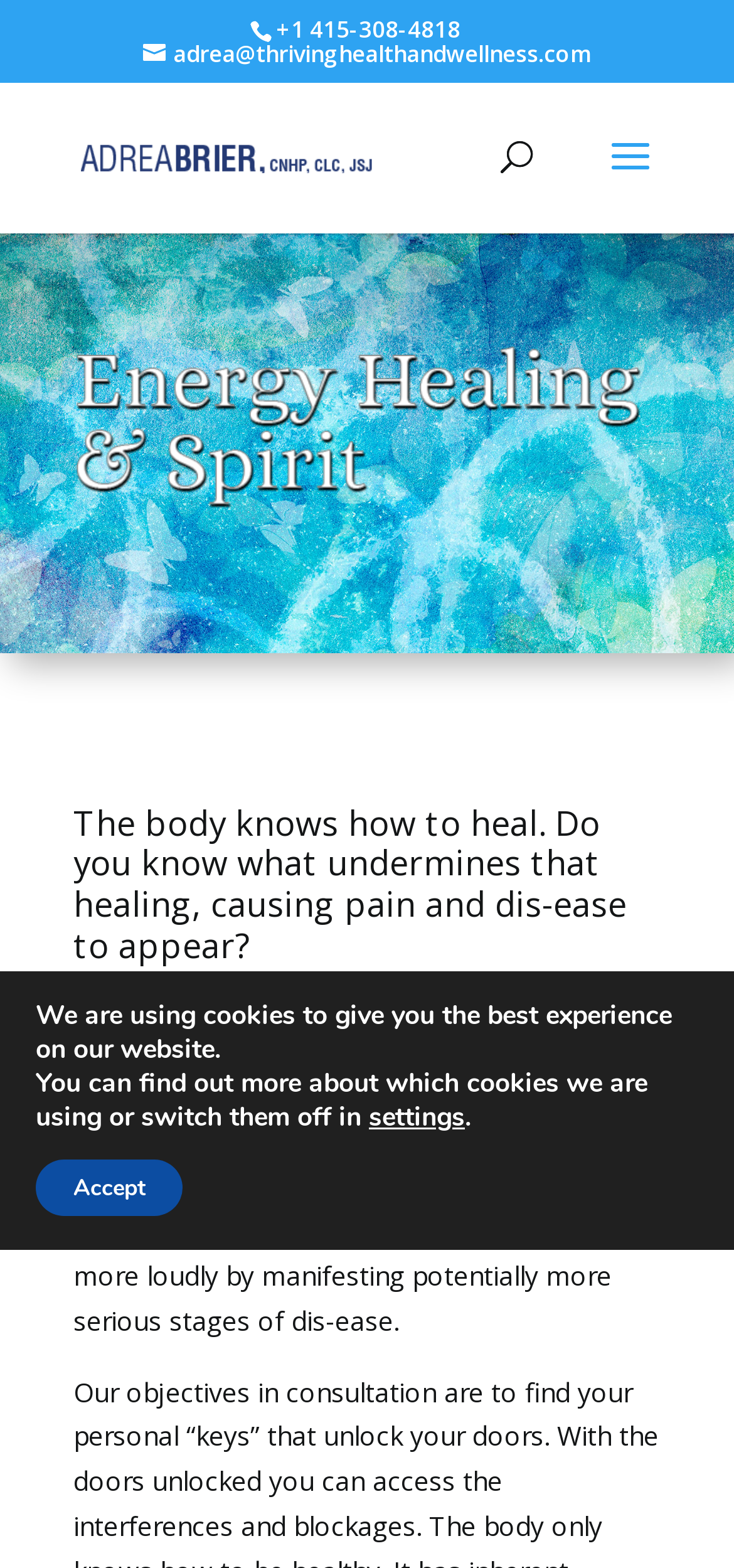Using the element description: "alt="Thriving Health and Wellness"", determine the bounding box coordinates. The coordinates should be in the format [left, top, right, bottom], with values between 0 and 1.

[0.11, 0.087, 0.51, 0.11]